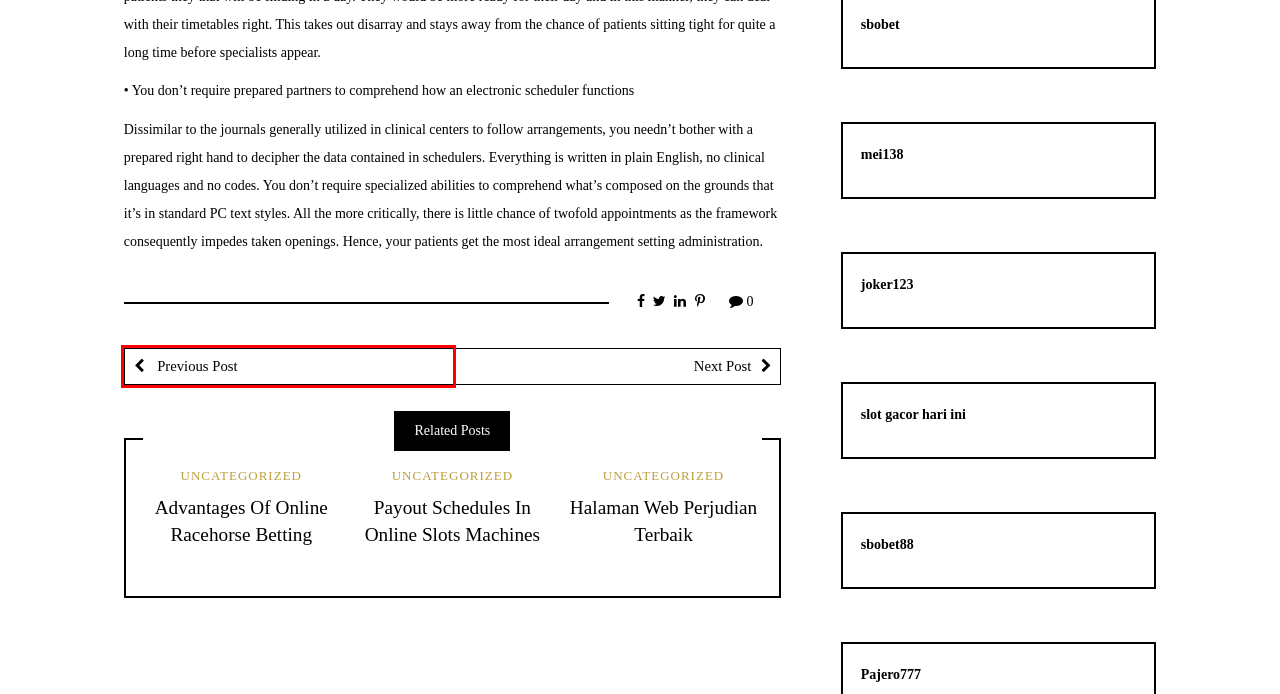Using the screenshot of a webpage with a red bounding box, pick the webpage description that most accurately represents the new webpage after the element inside the red box is clicked. Here are the candidates:
A. Joker123: Daftar Situs Slot Joker Gaming dan Link Login Joker388 Terbaru 2024
B. Payout Schedules In Online Slots Machines – Ezcor Pora
C. MenangJudi: Daftar Situs Slot Online Slot Thailand Super Gacor Terpercaya!
D. ﻿Halaman Web Perjudian Terbaik – Ezcor Pora
E. Kunci Utama Untuk Memenangkan Mesin Slot – Jenis Mesin Slot Koin – Ezcor Pora
F. Advantages Of Online Racehorse Betting – Ezcor Pora
G. SBOBET | 828bet Situs Judi Bola Online Resmi Dan Terpercaya 2024– 828BET
H. ﻿Definisi Taruhan Olahraga G To H – Ezcor Pora

E